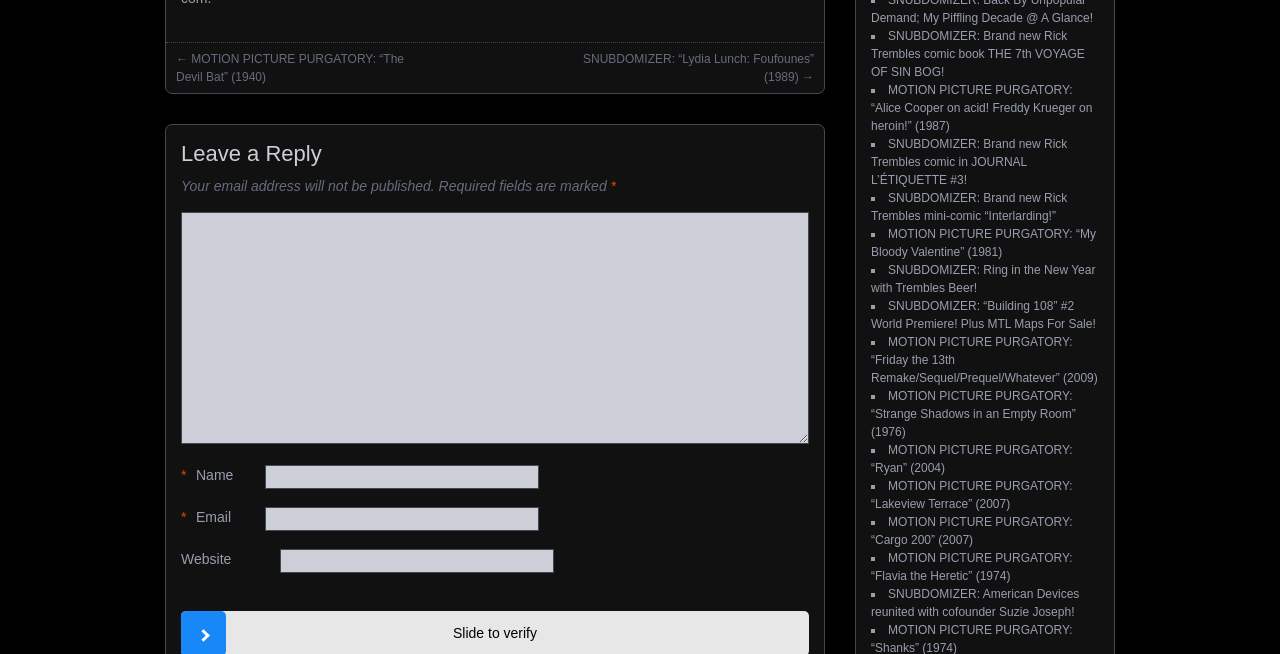Show the bounding box coordinates of the region that should be clicked to follow the instruction: "Click on the '→' button."

[0.624, 0.107, 0.636, 0.128]